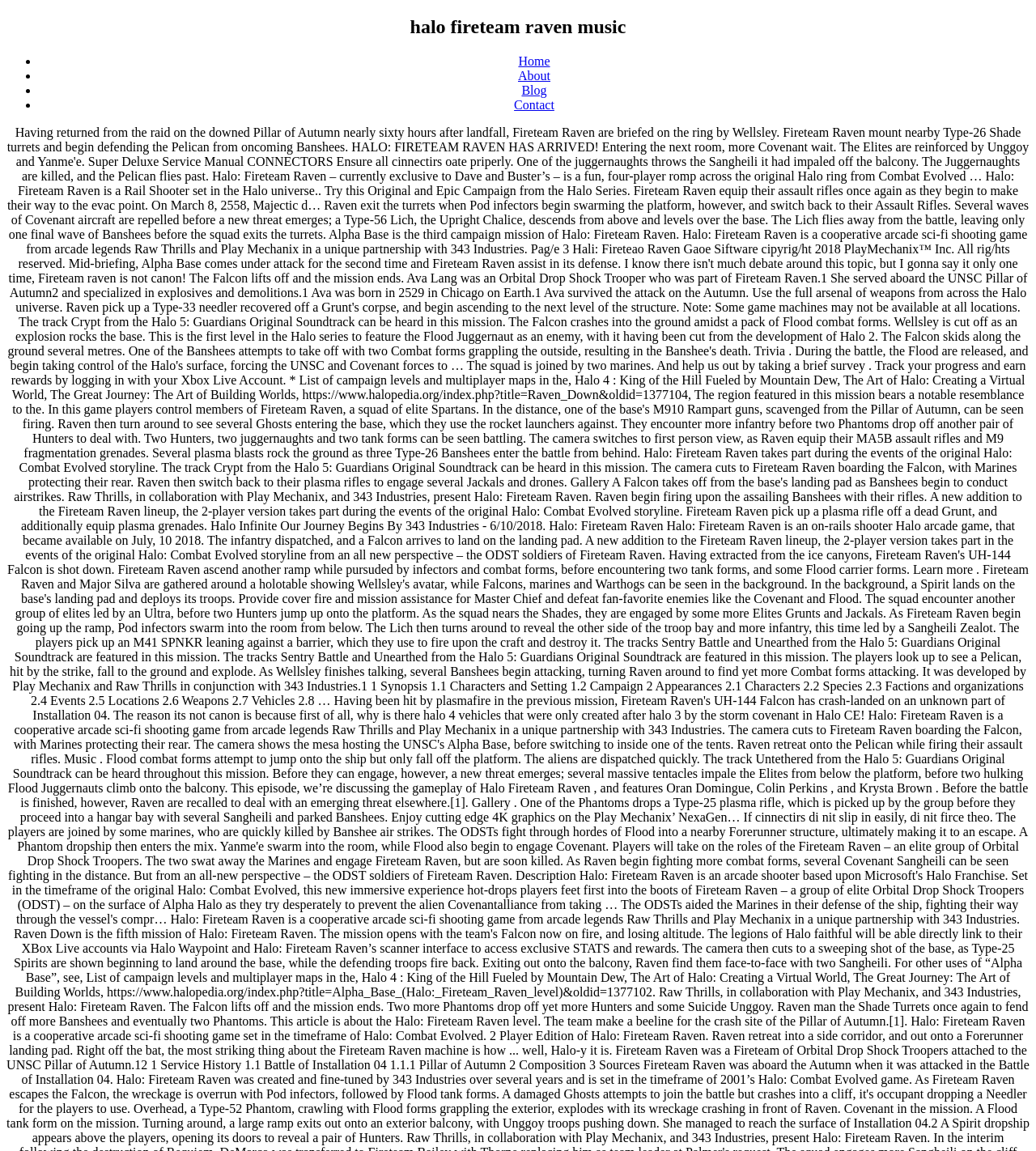How many menu items are there?
Look at the image and provide a short answer using one word or a phrase.

4